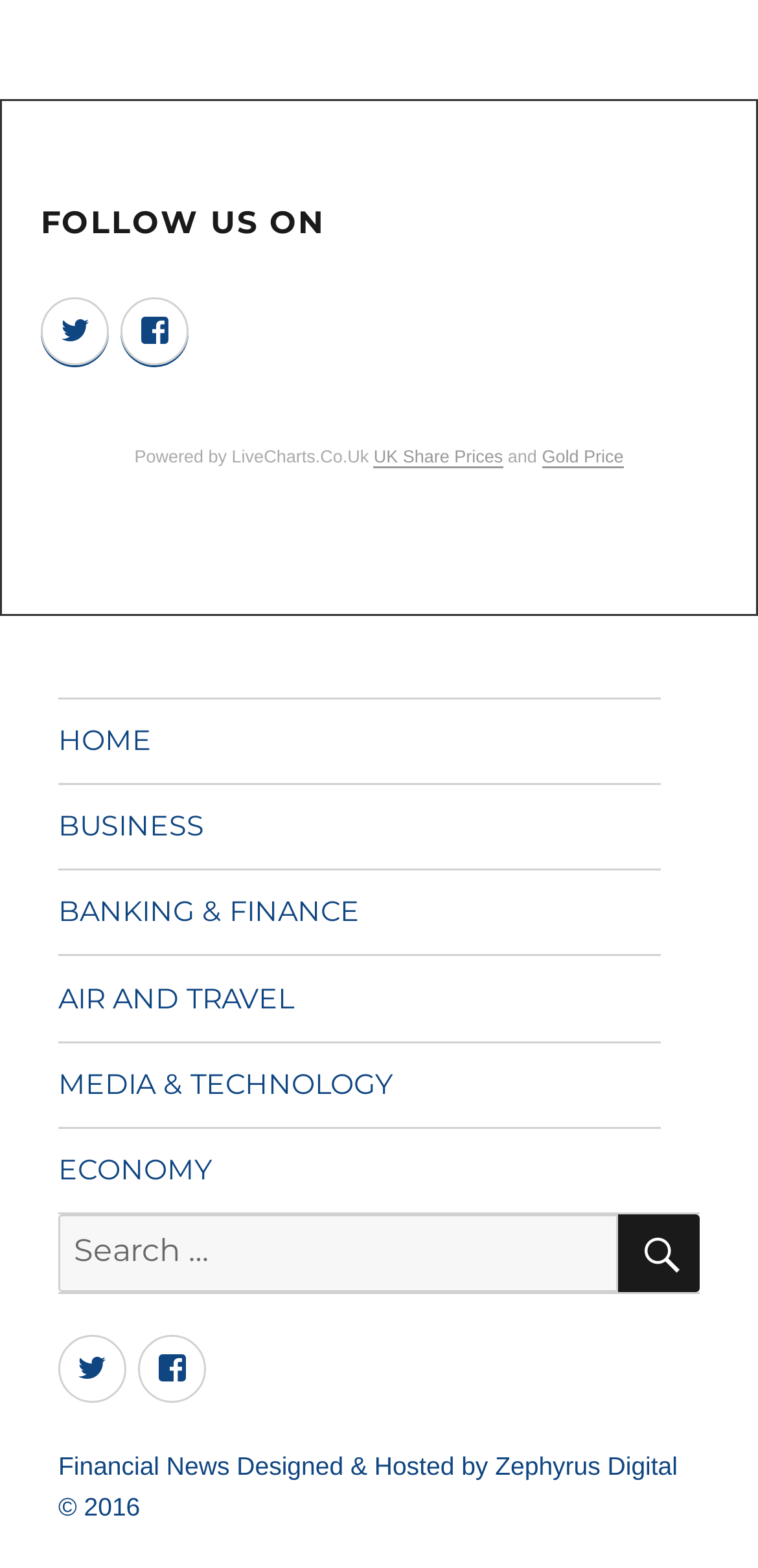Pinpoint the bounding box coordinates of the area that must be clicked to complete this instruction: "Check UK Share Prices".

[0.493, 0.285, 0.664, 0.297]